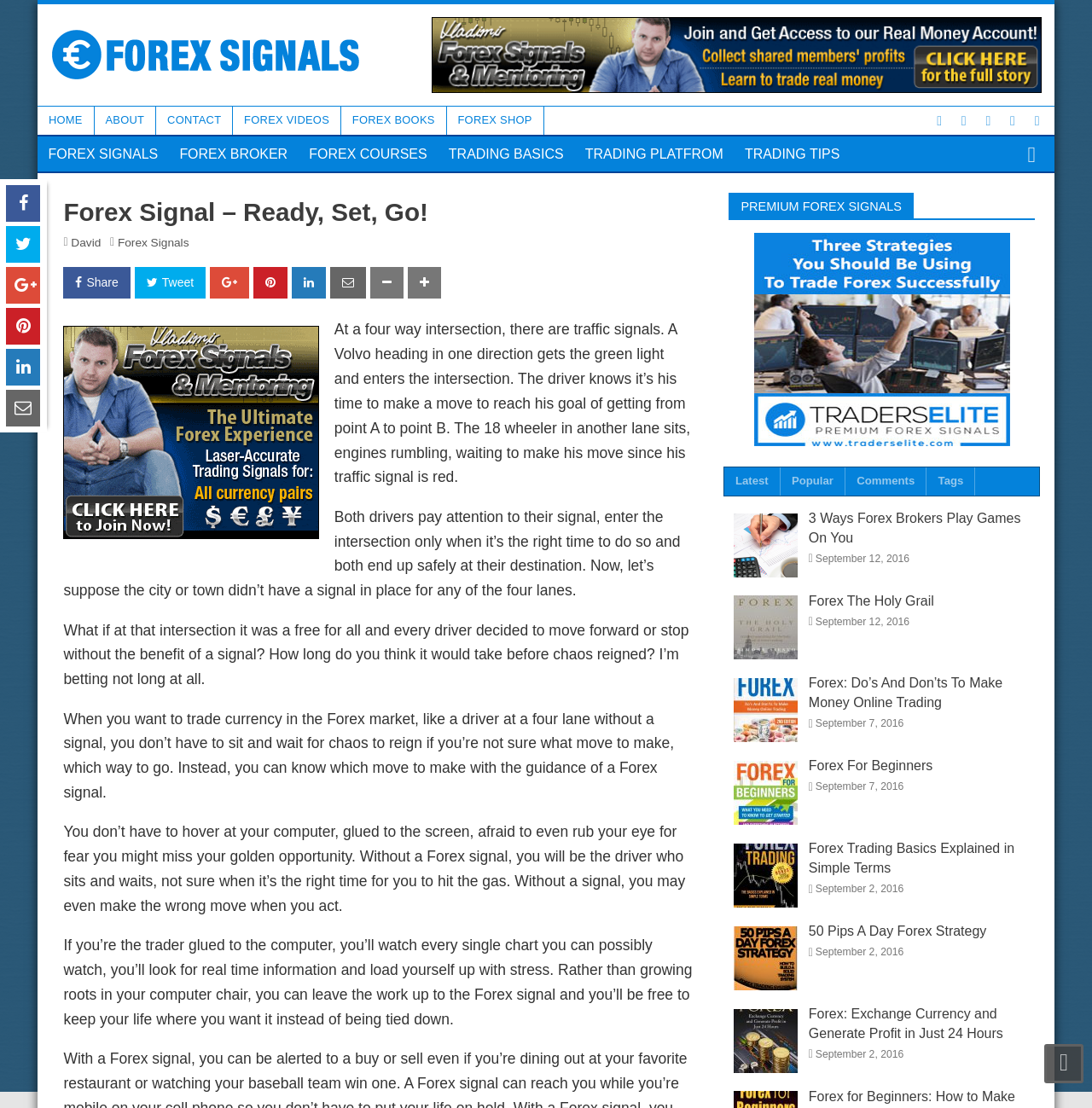Answer the following query concisely with a single word or phrase:
How many social media sharing links are there?

6